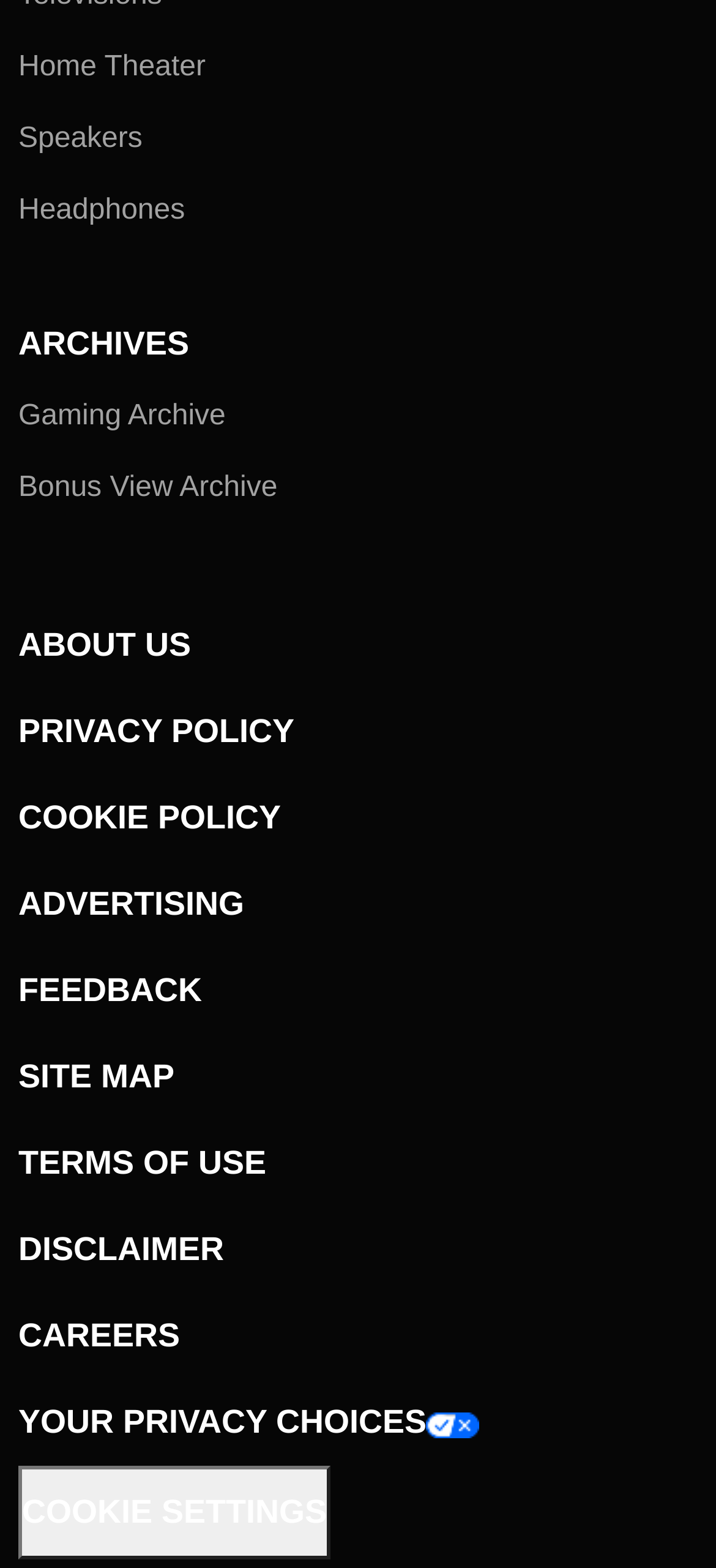Please determine the bounding box coordinates of the element's region to click in order to carry out the following instruction: "View Archives". The coordinates should be four float numbers between 0 and 1, i.e., [left, top, right, bottom].

[0.026, 0.208, 0.974, 0.232]